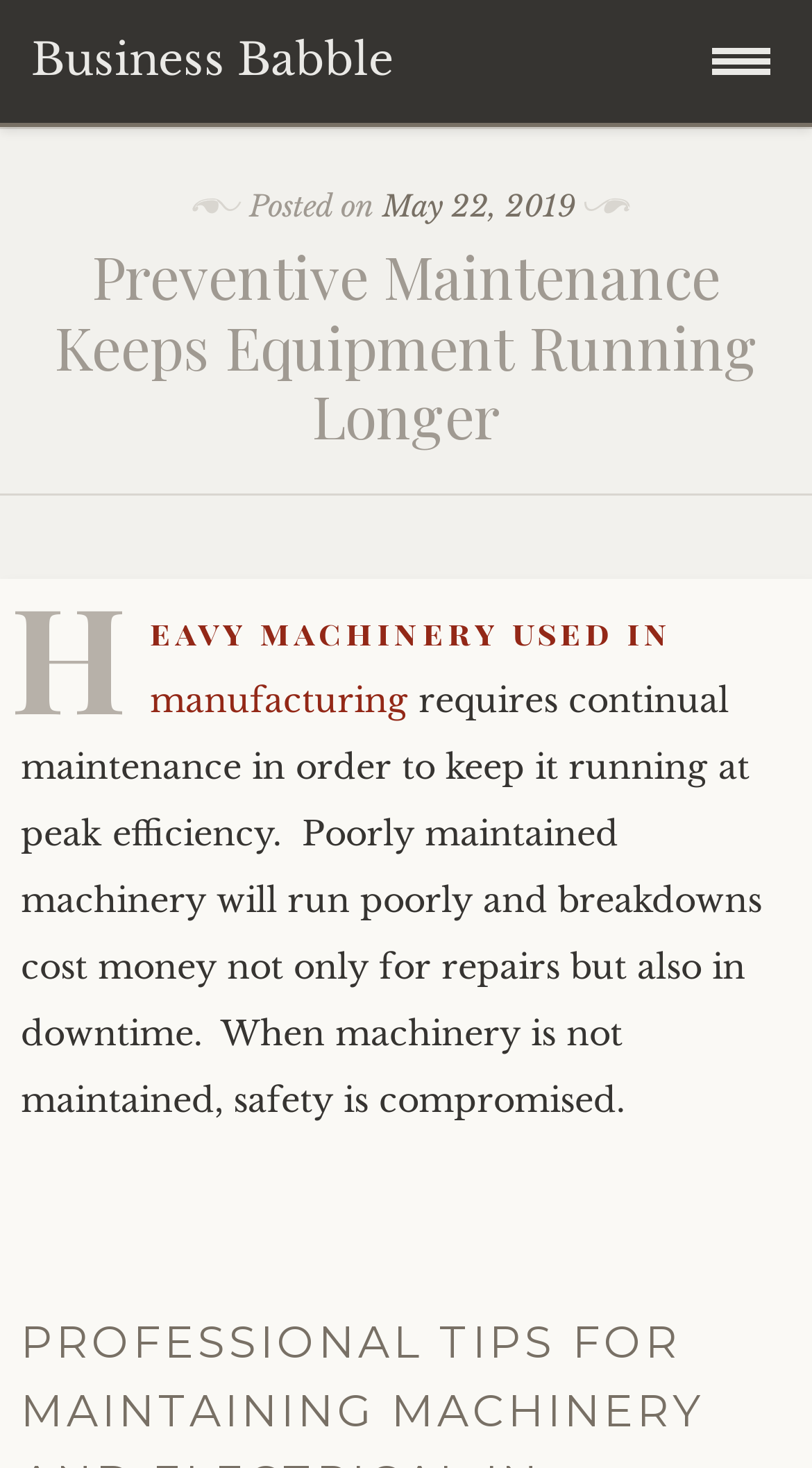Refer to the image and offer a detailed explanation in response to the question: What is the date of the post?

I found the date of the post by looking at the link 'May 22, 2019' which is located below the 'Posted on' text.